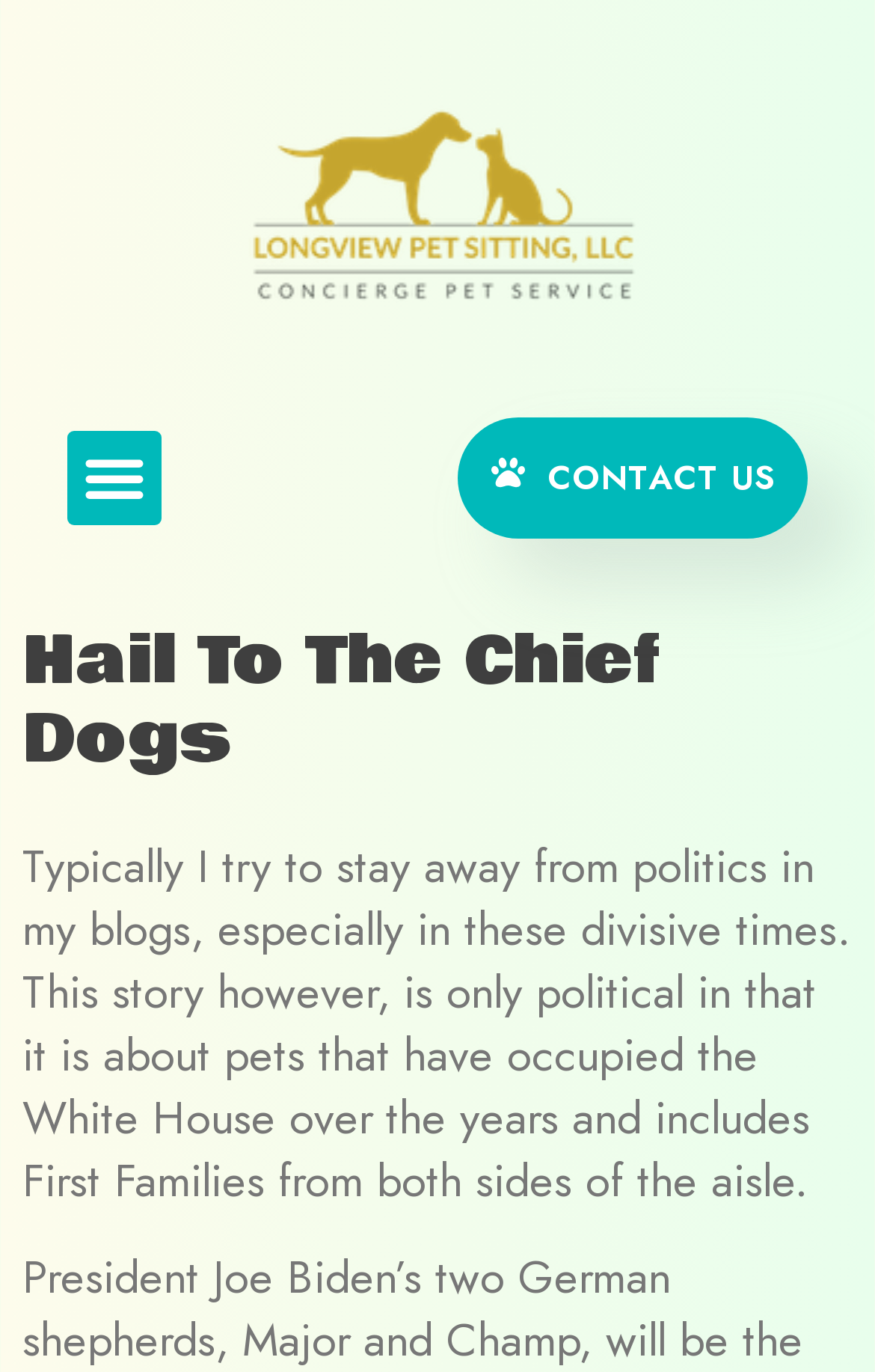Given the webpage screenshot, identify the bounding box of the UI element that matches this description: "Contact Us".

[0.523, 0.304, 0.923, 0.393]